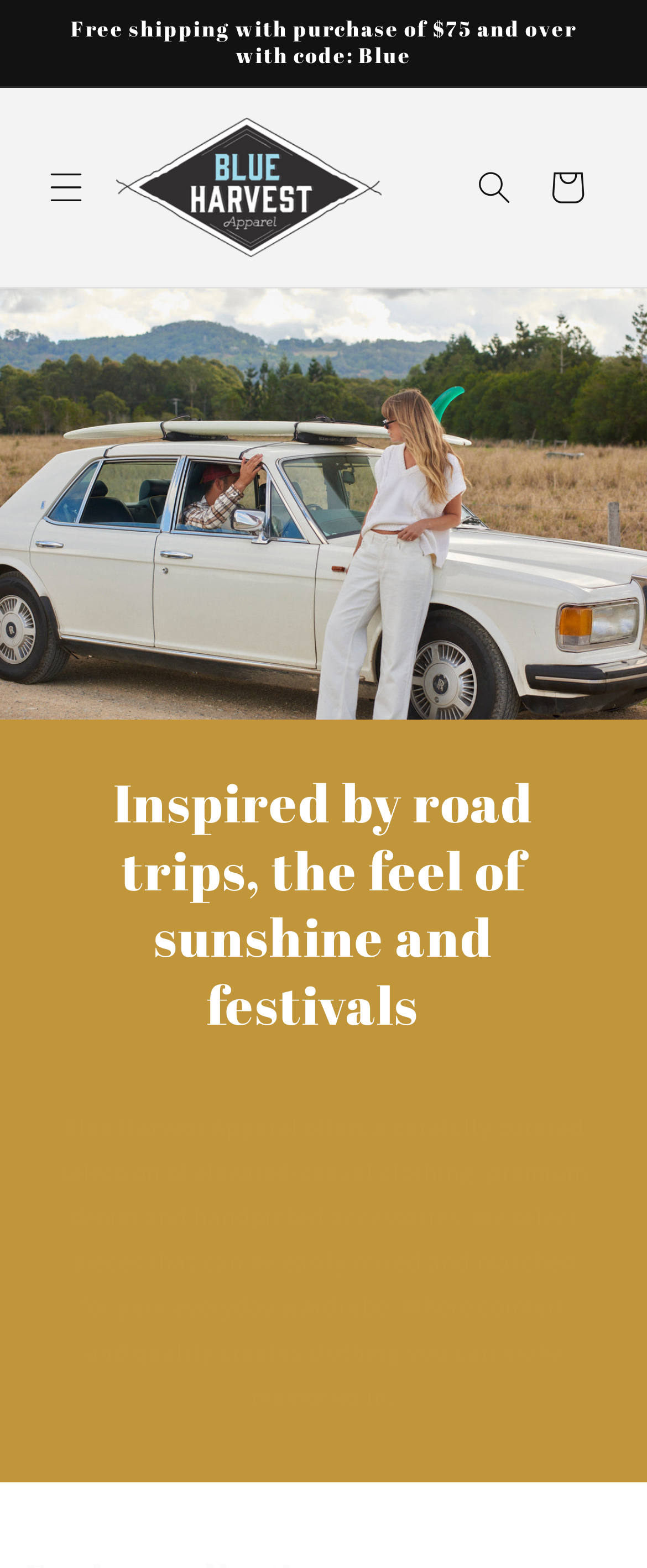Use a single word or phrase to answer this question: 
What is the purpose of the 'Search' button?

To search the website